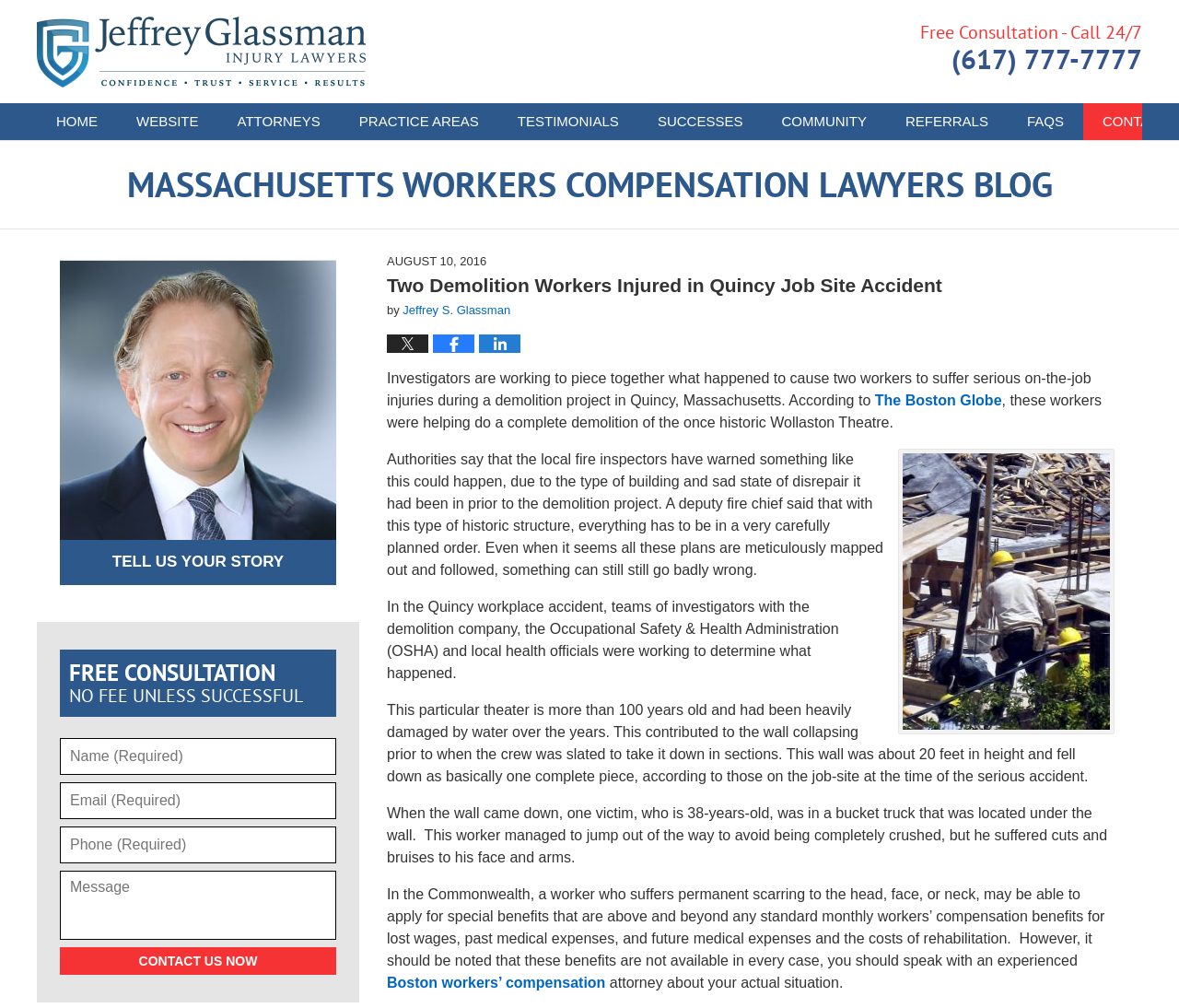Please find the bounding box coordinates of the element that you should click to achieve the following instruction: "Click the 'HOME' link". The coordinates should be presented as four float numbers between 0 and 1: [left, top, right, bottom].

[0.031, 0.102, 0.099, 0.139]